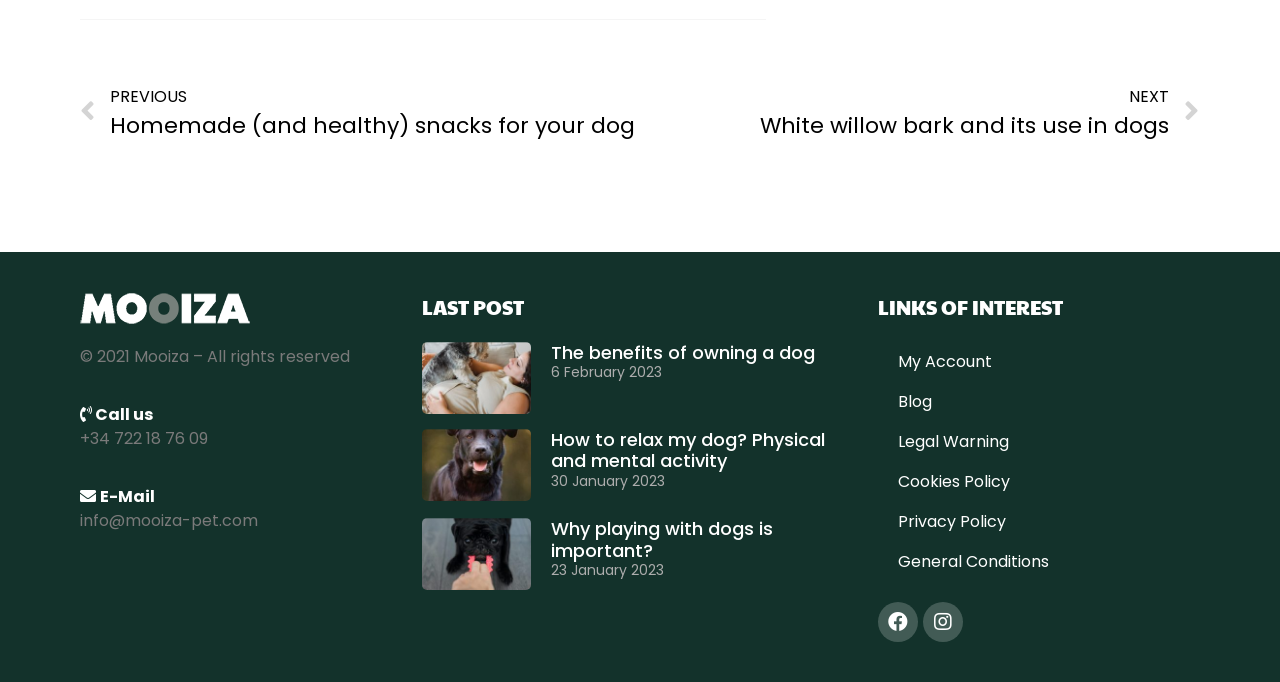Can you find the bounding box coordinates for the element that needs to be clicked to execute this instruction: "Click on the 'Webplore | Web Development,SEO & Digital Marketing Services' link"? The coordinates should be given as four float numbers between 0 and 1, i.e., [left, top, right, bottom].

None